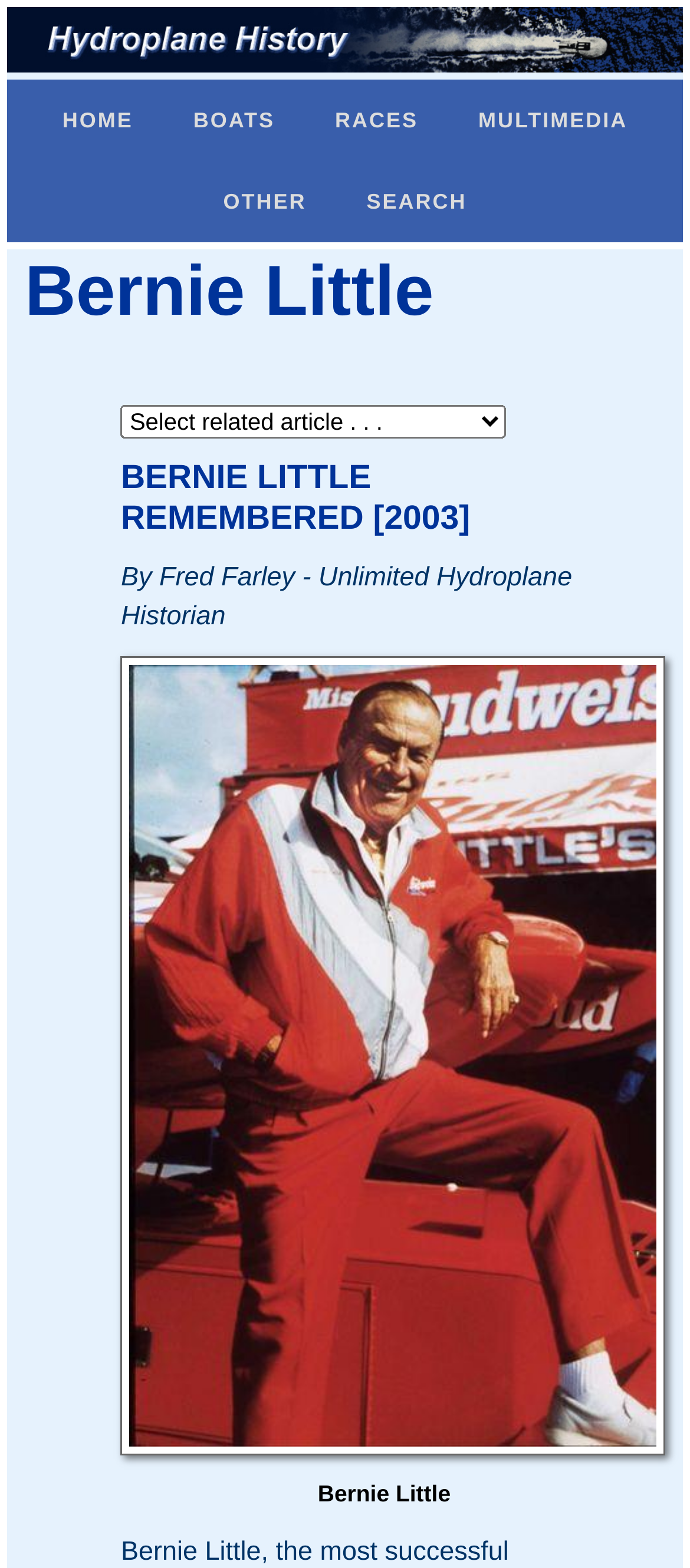Respond to the following query with just one word or a short phrase: 
How many dropdown menus are on the page?

1